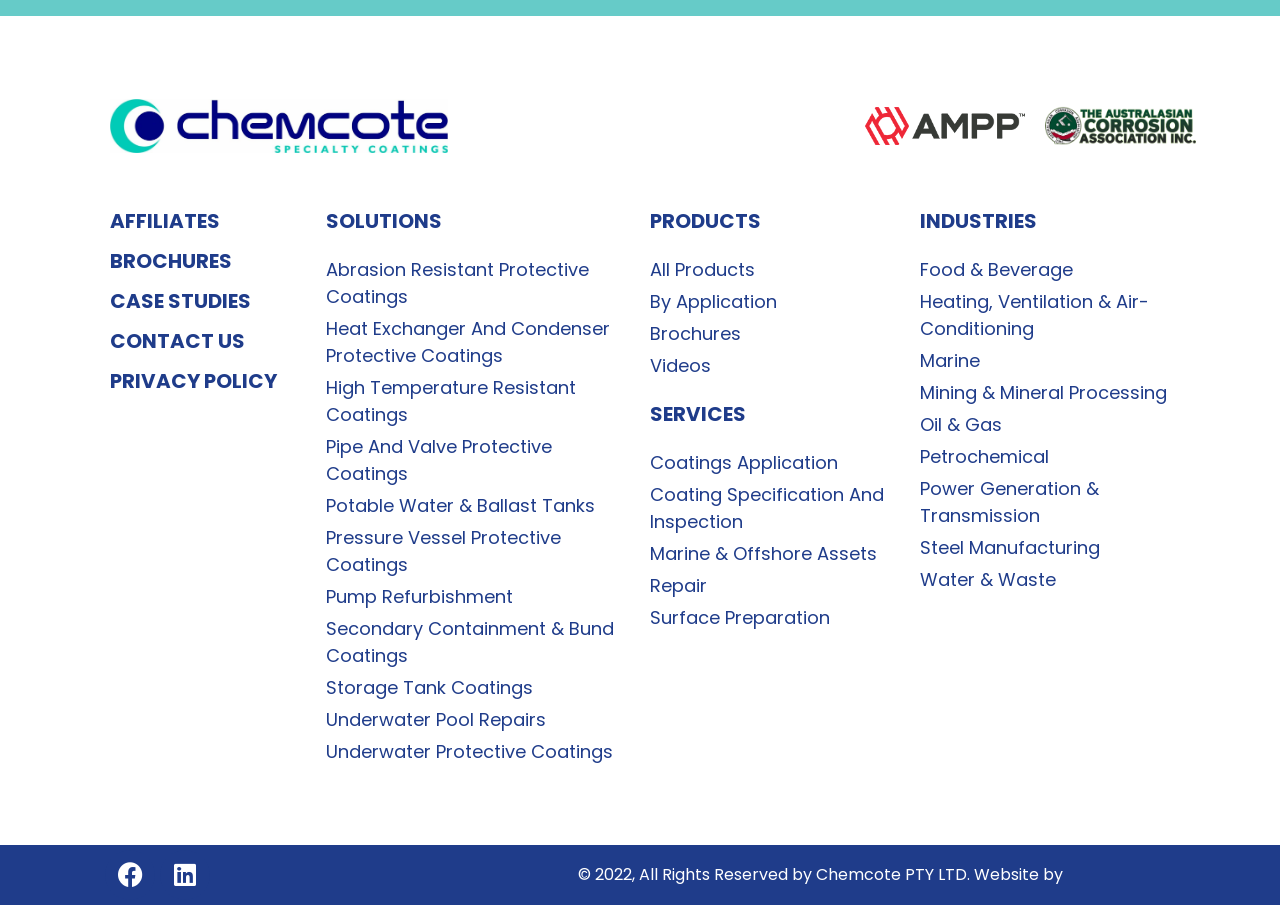Please identify the bounding box coordinates of the element on the webpage that should be clicked to follow this instruction: "Click the Chemcote logo". The bounding box coordinates should be given as four float numbers between 0 and 1, formatted as [left, top, right, bottom].

[0.086, 0.11, 0.35, 0.169]